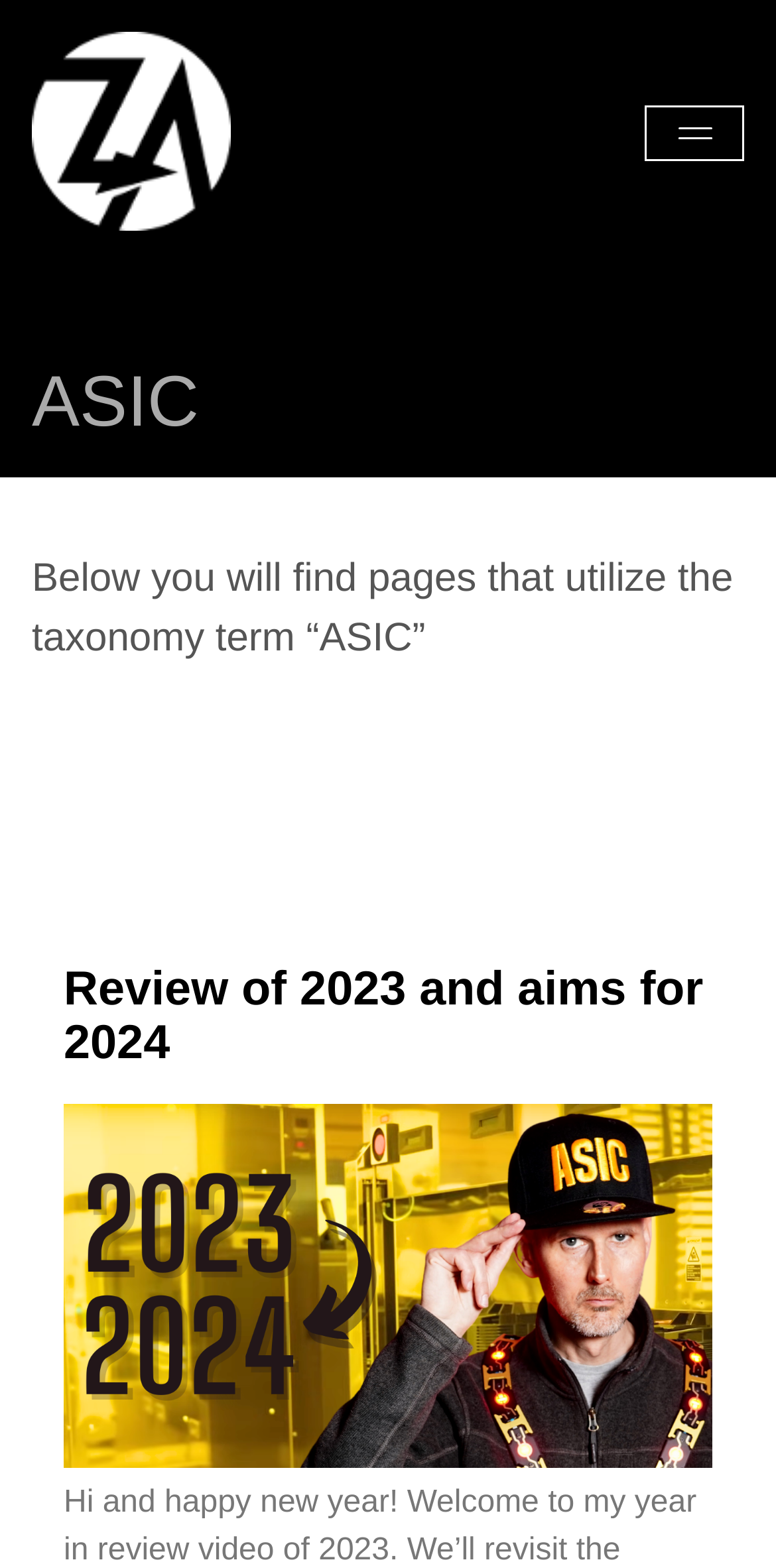Based on the element description Buy a ticket, identify the bounding box coordinates for the UI element. The coordinates should be in the format (top-left x, top-left y, bottom-right x, bottom-right y) and within the 0 to 1 range.

[0.09, 0.358, 0.427, 0.387]